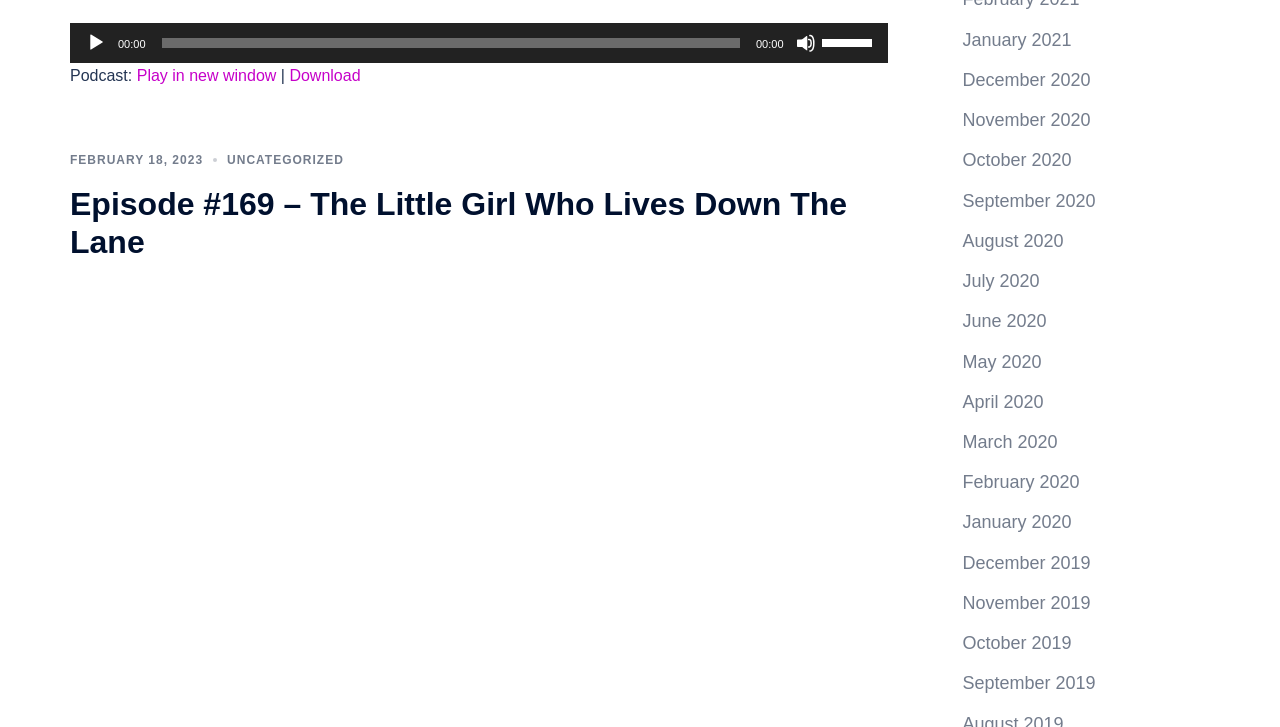Please identify the bounding box coordinates of the element's region that I should click in order to complete the following instruction: "Play the audio". The bounding box coordinates consist of four float numbers between 0 and 1, i.e., [left, top, right, bottom].

[0.067, 0.045, 0.083, 0.072]